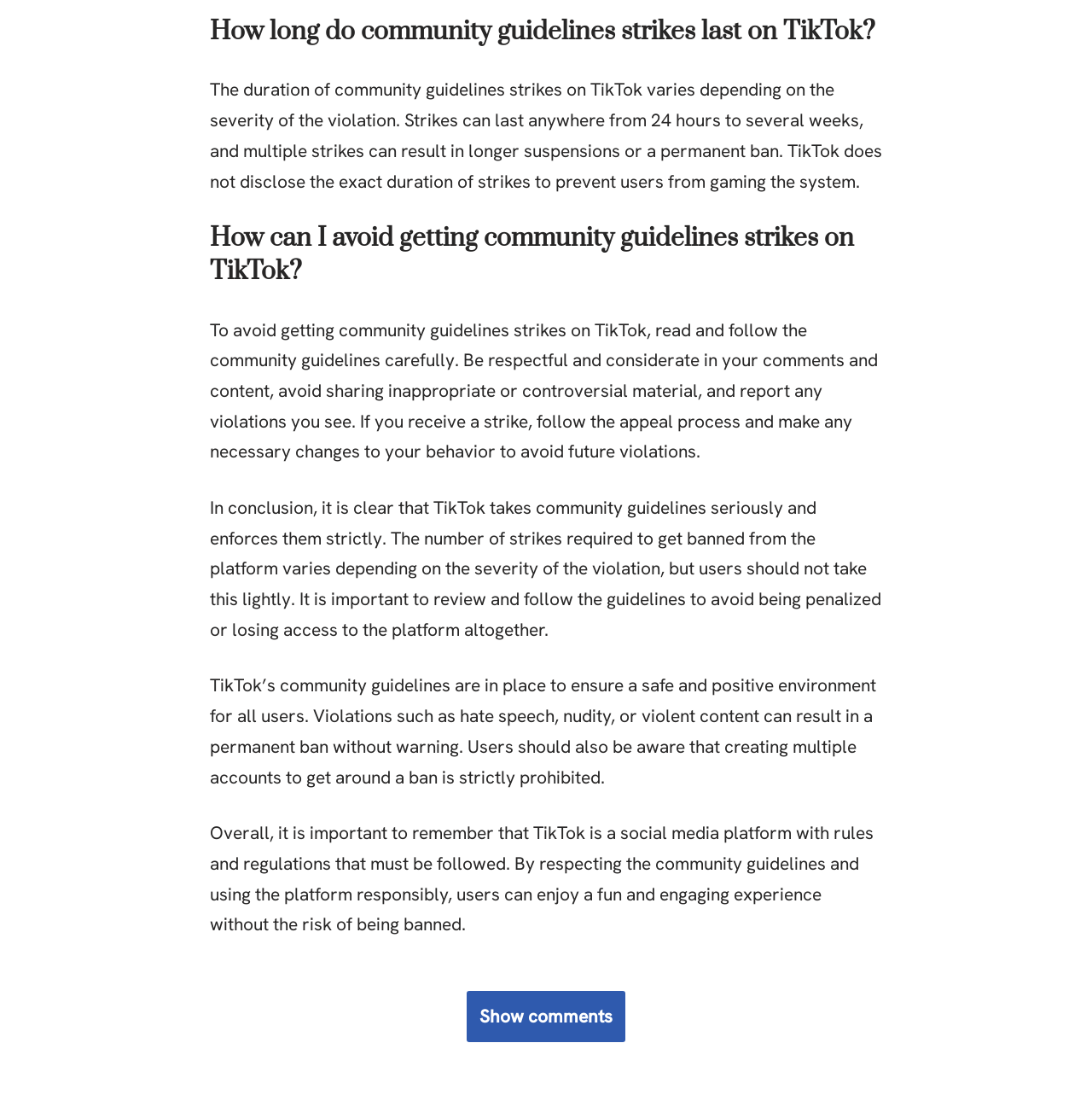What happens if you create multiple accounts to get around a ban on TikTok?
Your answer should be a single word or phrase derived from the screenshot.

Strictly prohibited